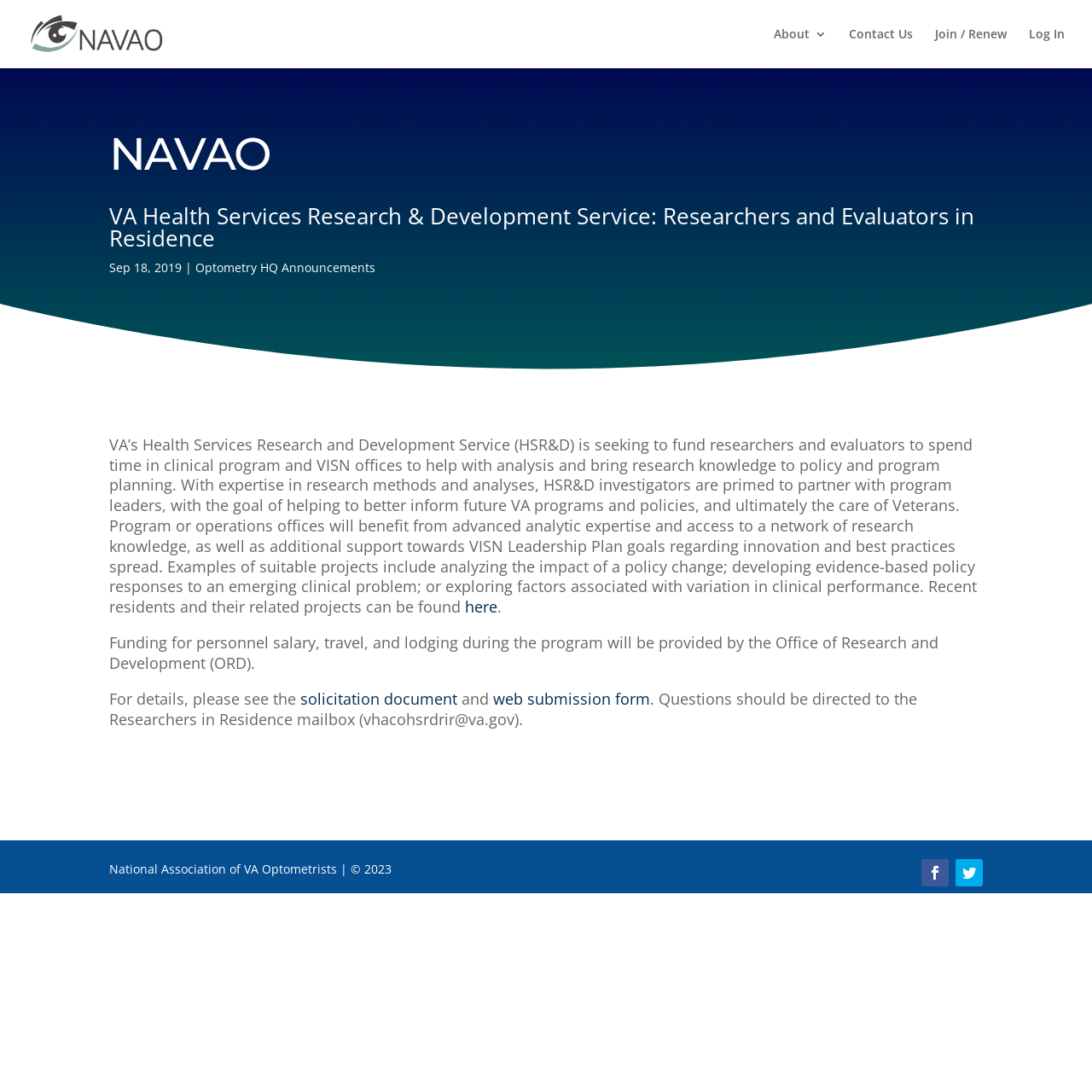Locate the bounding box of the user interface element based on this description: "Log In".

[0.942, 0.026, 0.975, 0.062]